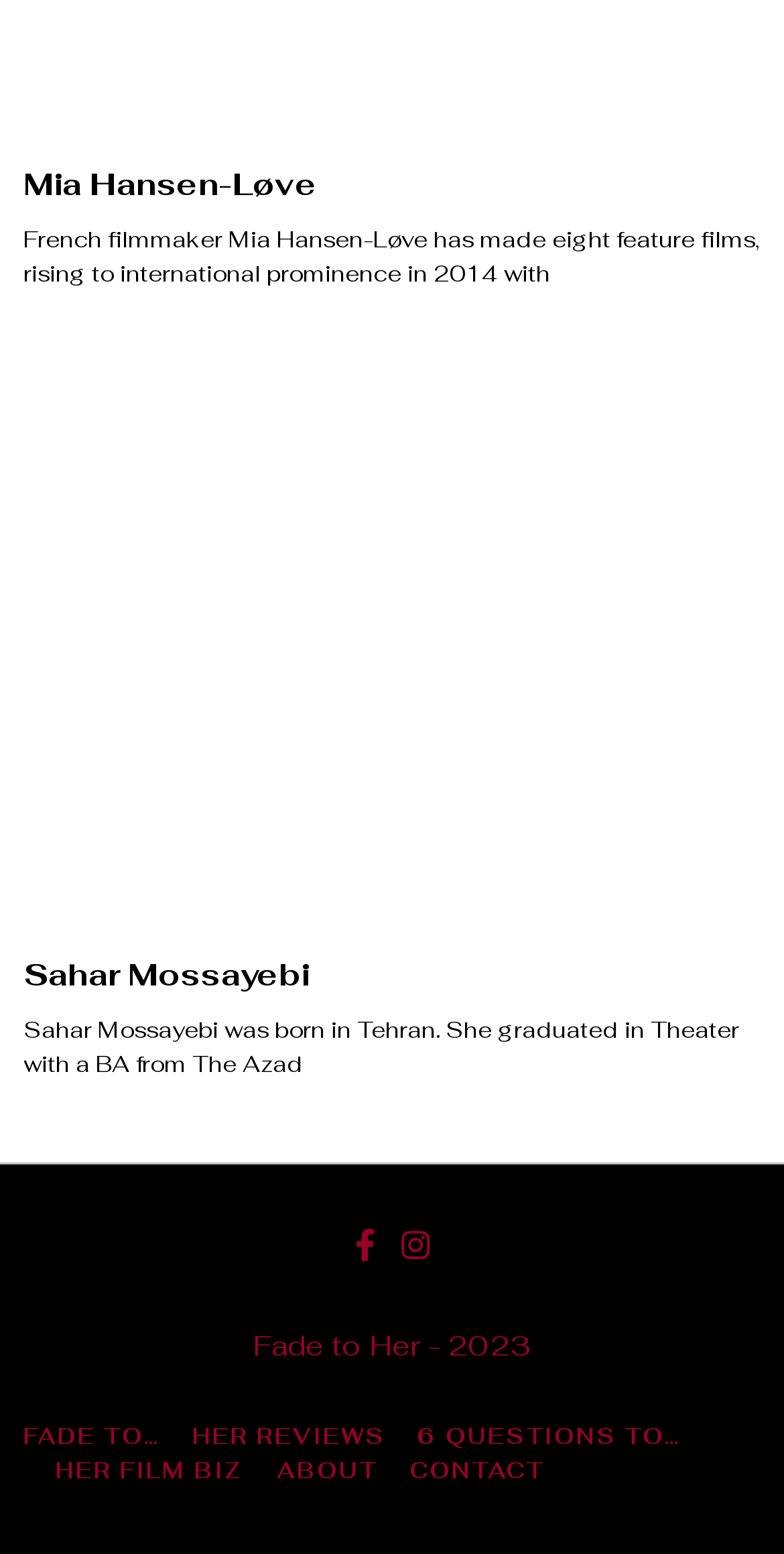Identify the bounding box coordinates for the element you need to click to achieve the following task: "Go to HER FILM BIZ page". Provide the bounding box coordinates as four float numbers between 0 and 1, in the form [left, top, right, bottom].

[0.071, 0.935, 0.312, 0.956]